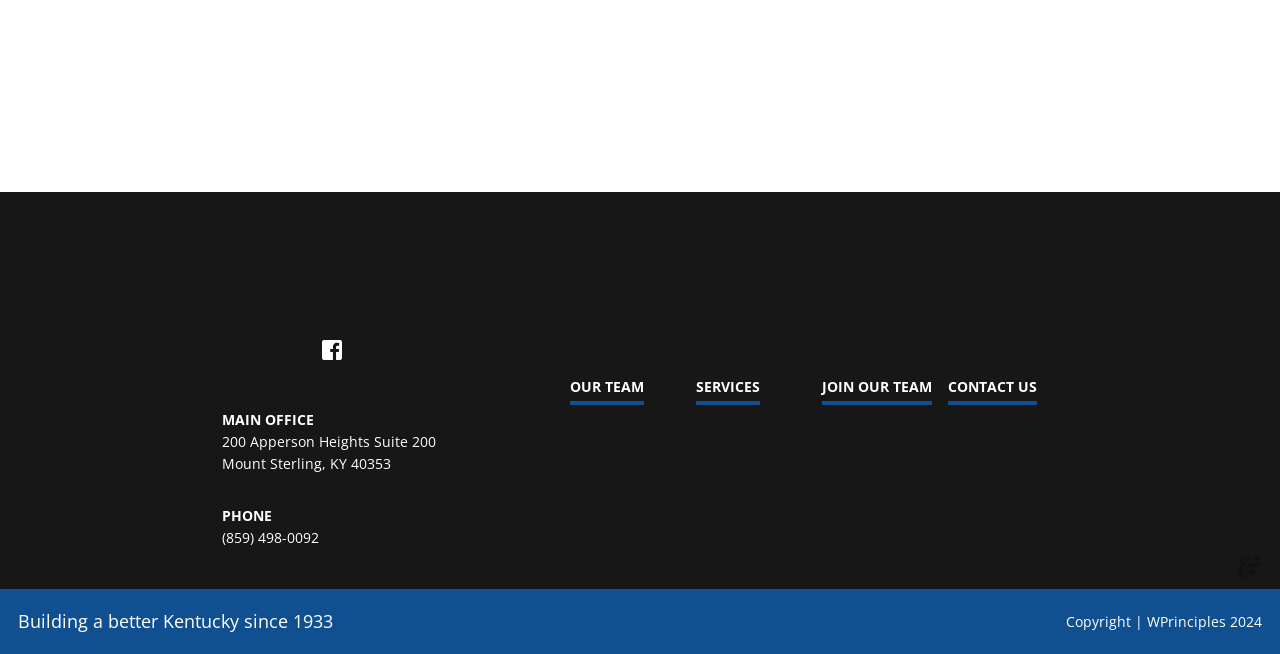Answer with a single word or phrase: 
What is the company's slogan?

Building a better Kentucky since 1933